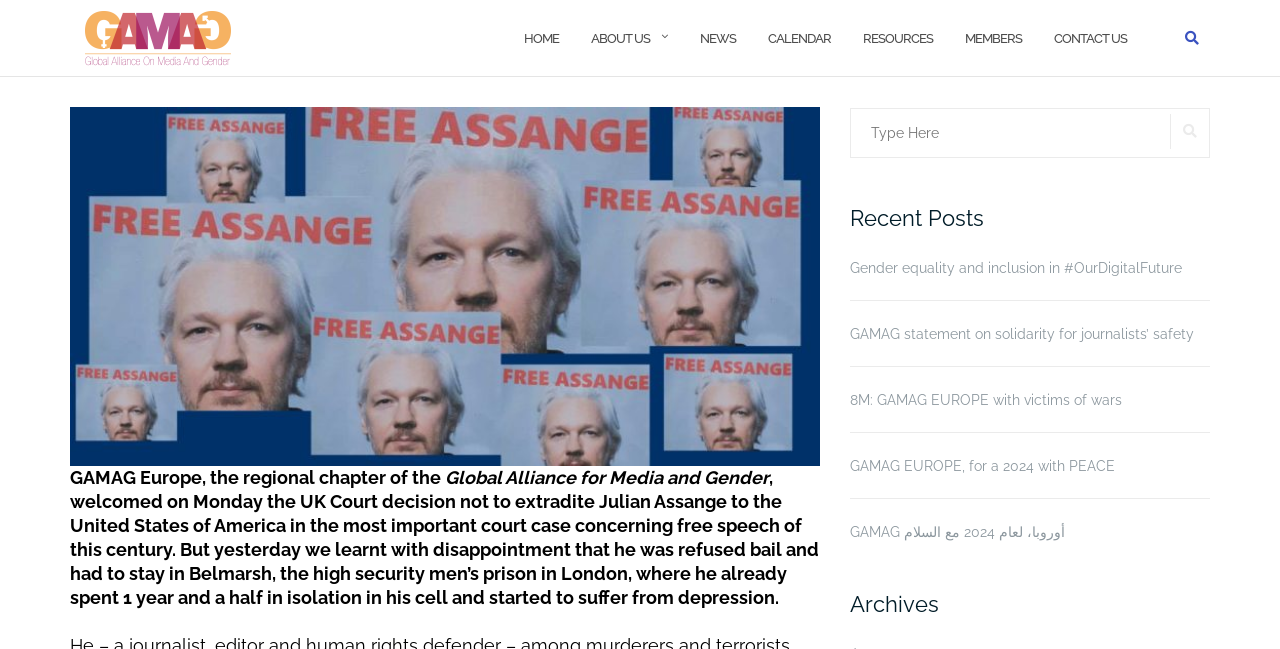What is the name of the prison mentioned in the article?
Please respond to the question with as much detail as possible.

The article mentions that Julian Assange has been refused bail and has to stay in Belmarsh, which is a high-security men's prison in London.